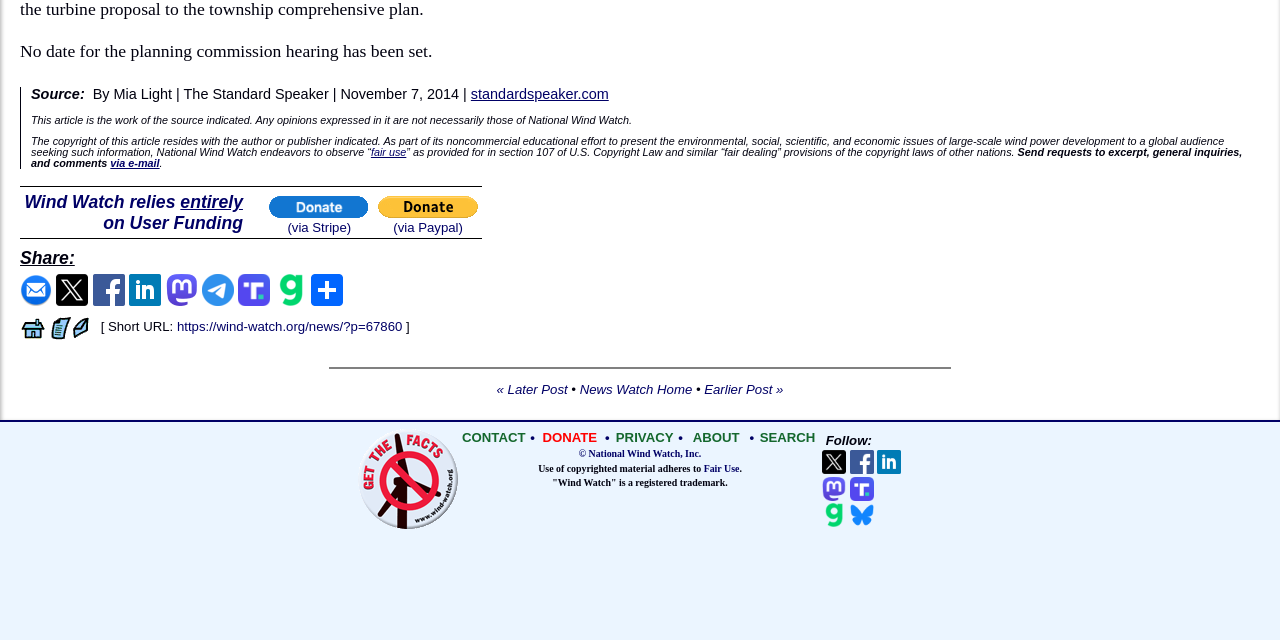Calculate the bounding box coordinates for the UI element based on the following description: "© National Wind Watch, Inc.". Ensure the coordinates are four float numbers between 0 and 1, i.e., [left, top, right, bottom].

[0.452, 0.701, 0.548, 0.718]